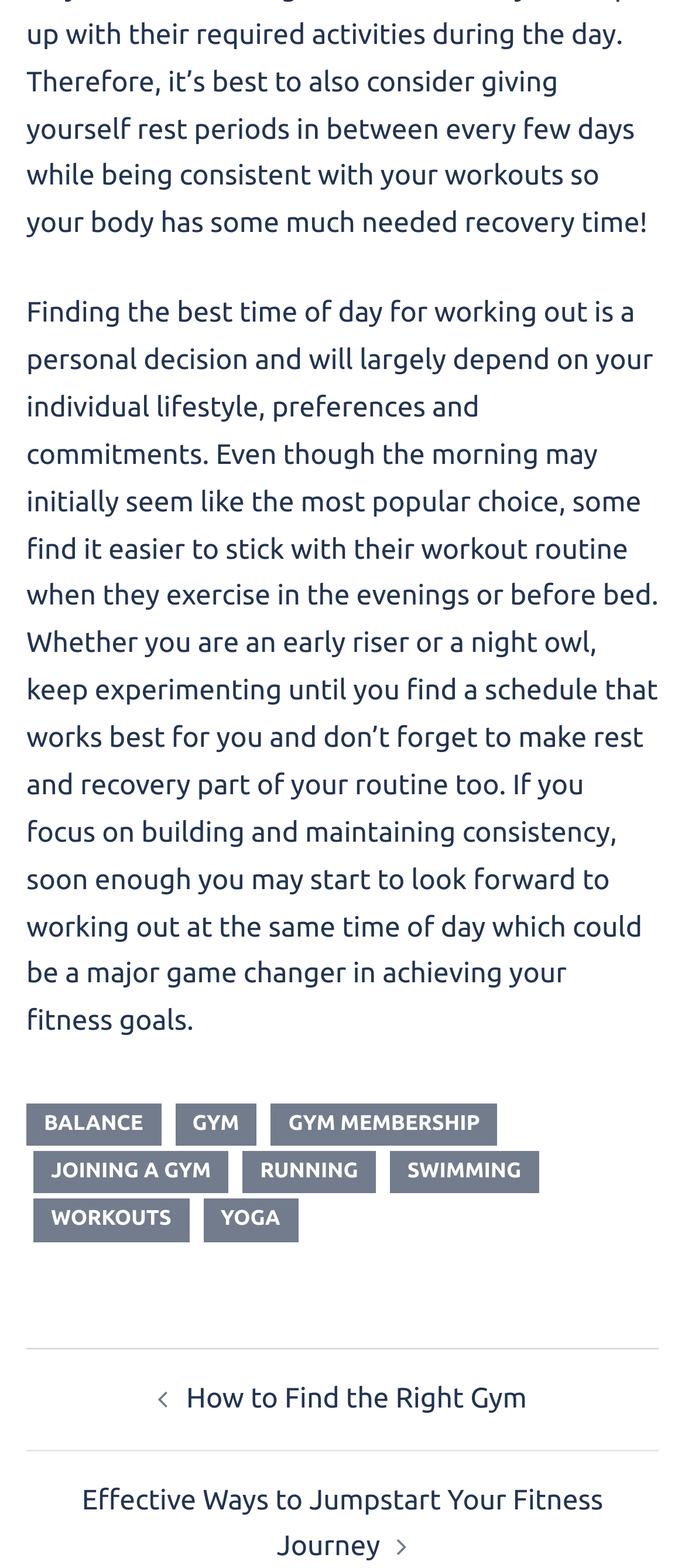Please respond to the question with a concise word or phrase:
What is the relationship between the images and the links?

Illustration